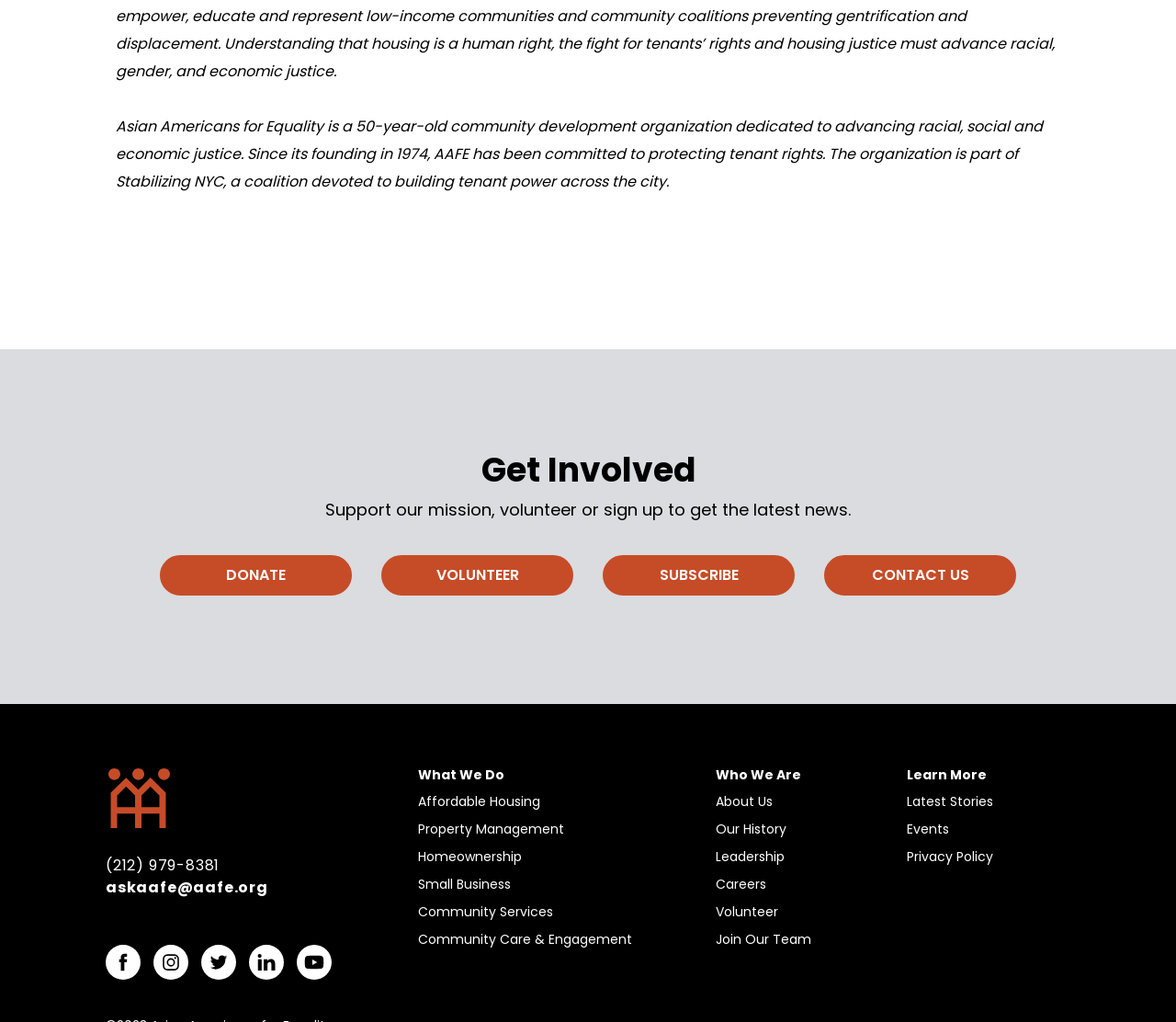Find the bounding box coordinates of the element you need to click on to perform this action: 'View the 'hameconage' profile'. The coordinates should be represented by four float values between 0 and 1, in the format [left, top, right, bottom].

None